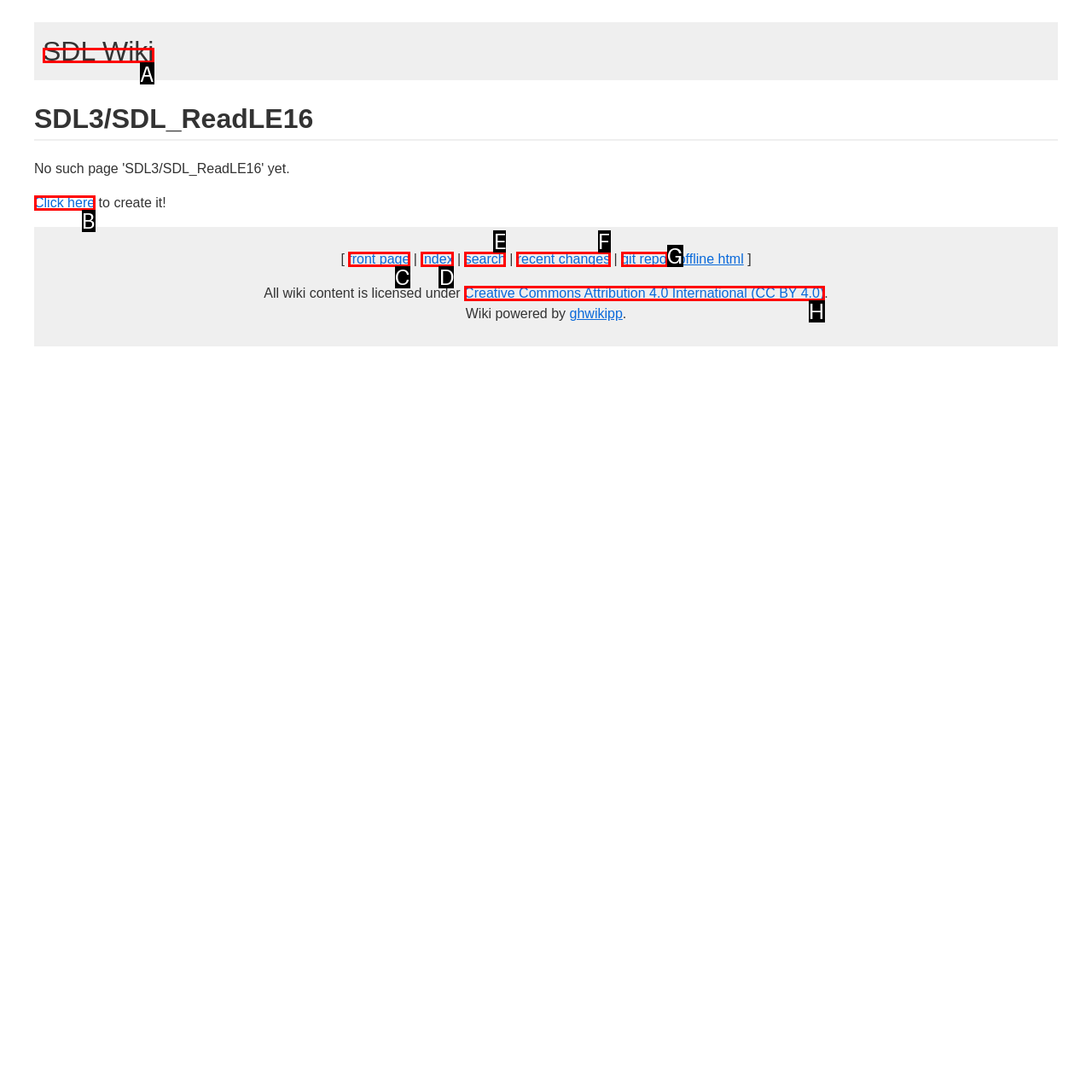Tell me which one HTML element you should click to complete the following task: view git repo
Answer with the option's letter from the given choices directly.

G